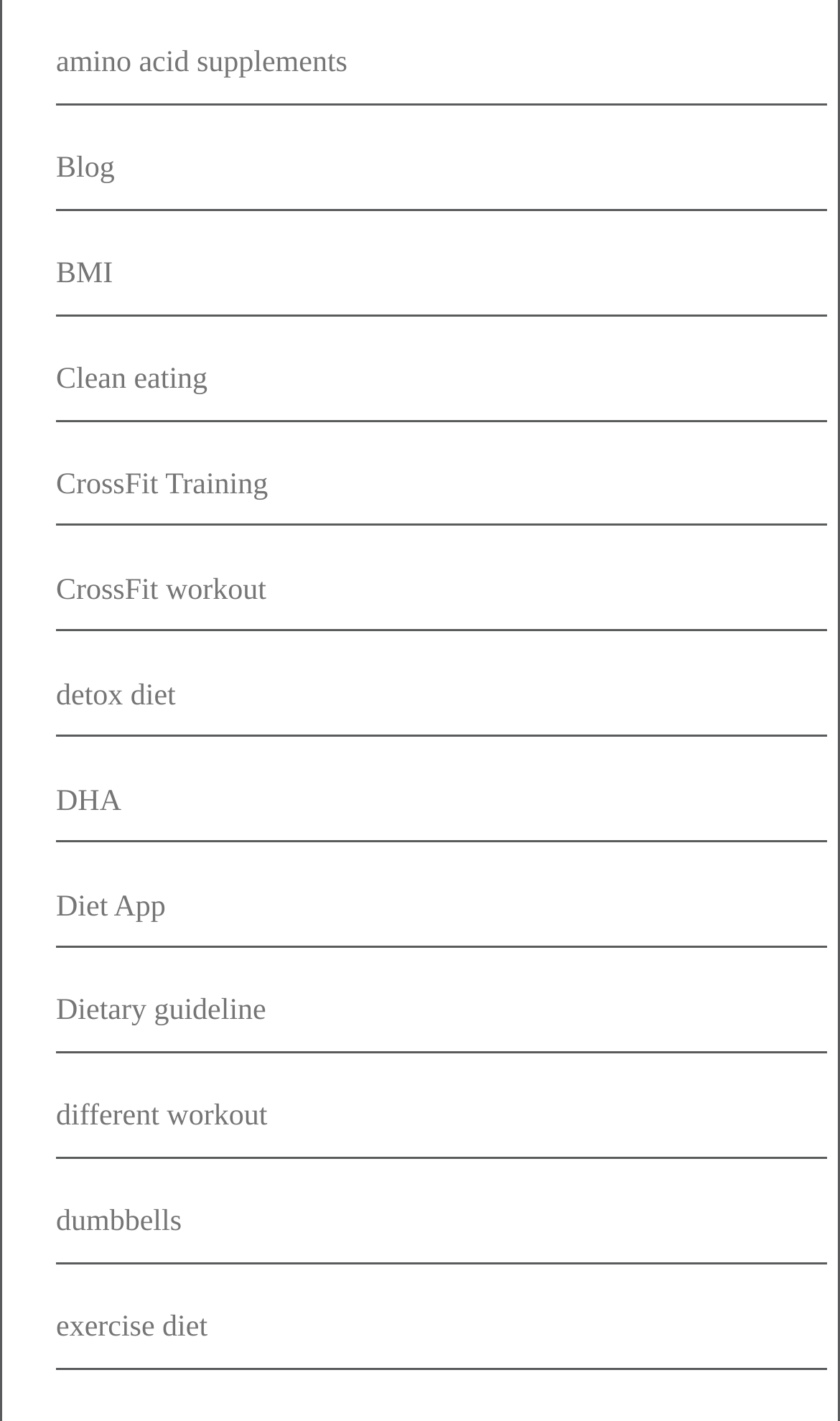Determine the bounding box coordinates for the HTML element described here: "alt="Interamericana University Optometry"".

None